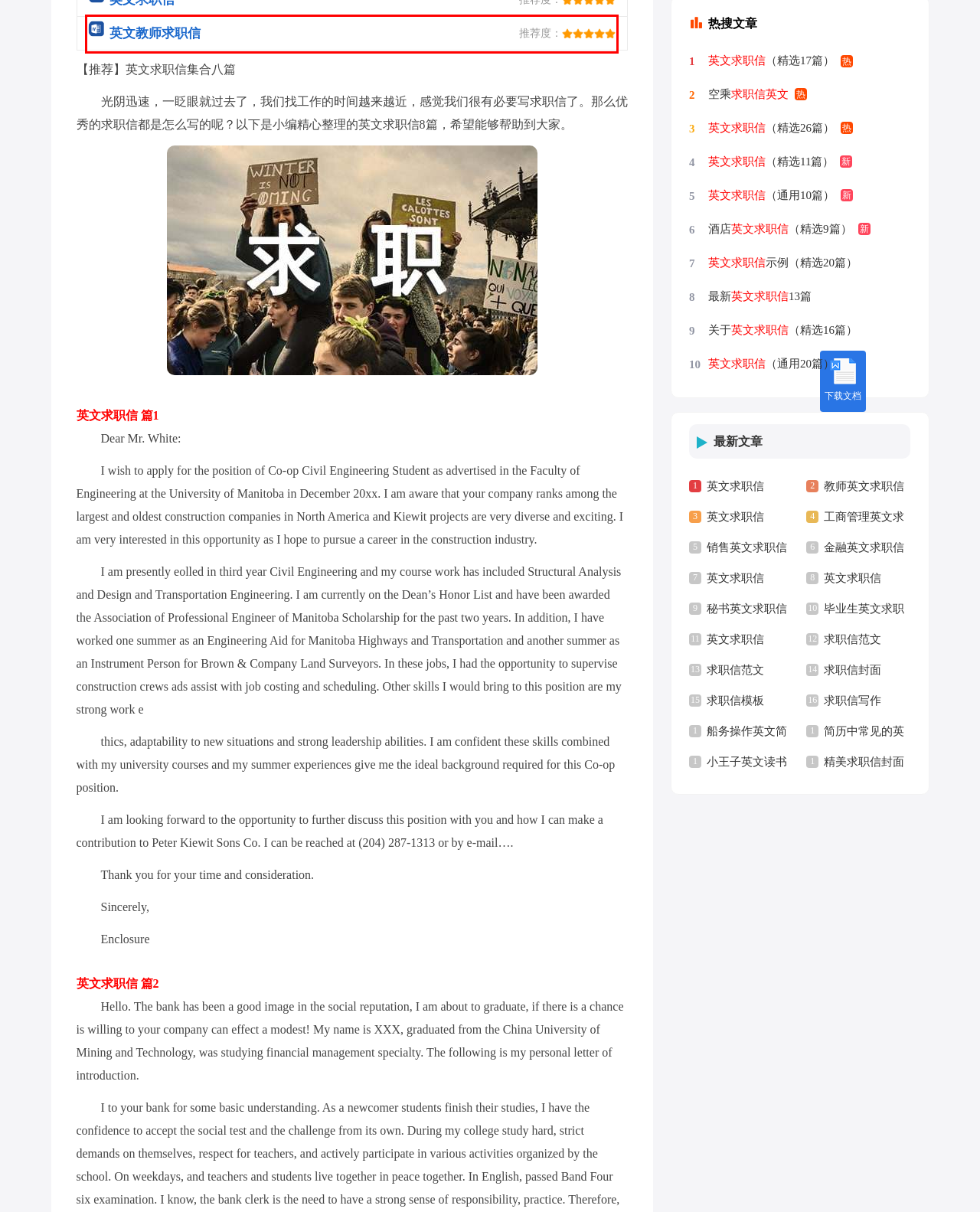Analyze the screenshot of a webpage with a red bounding box and select the webpage description that most accurately describes the new page resulting from clicking the element inside the red box. Here are the candidates:
A. 工商管理英文求职信
B. 简历中常见的英文职位名称
C. 酒店英文求职信（精选9篇）
D. 求职信模板
E. 英文教师求职信精品
F. 英文求职信（精选11篇）
G. 教师英文求职信(精选4篇)
H. 精美求职信封面设计素材

E